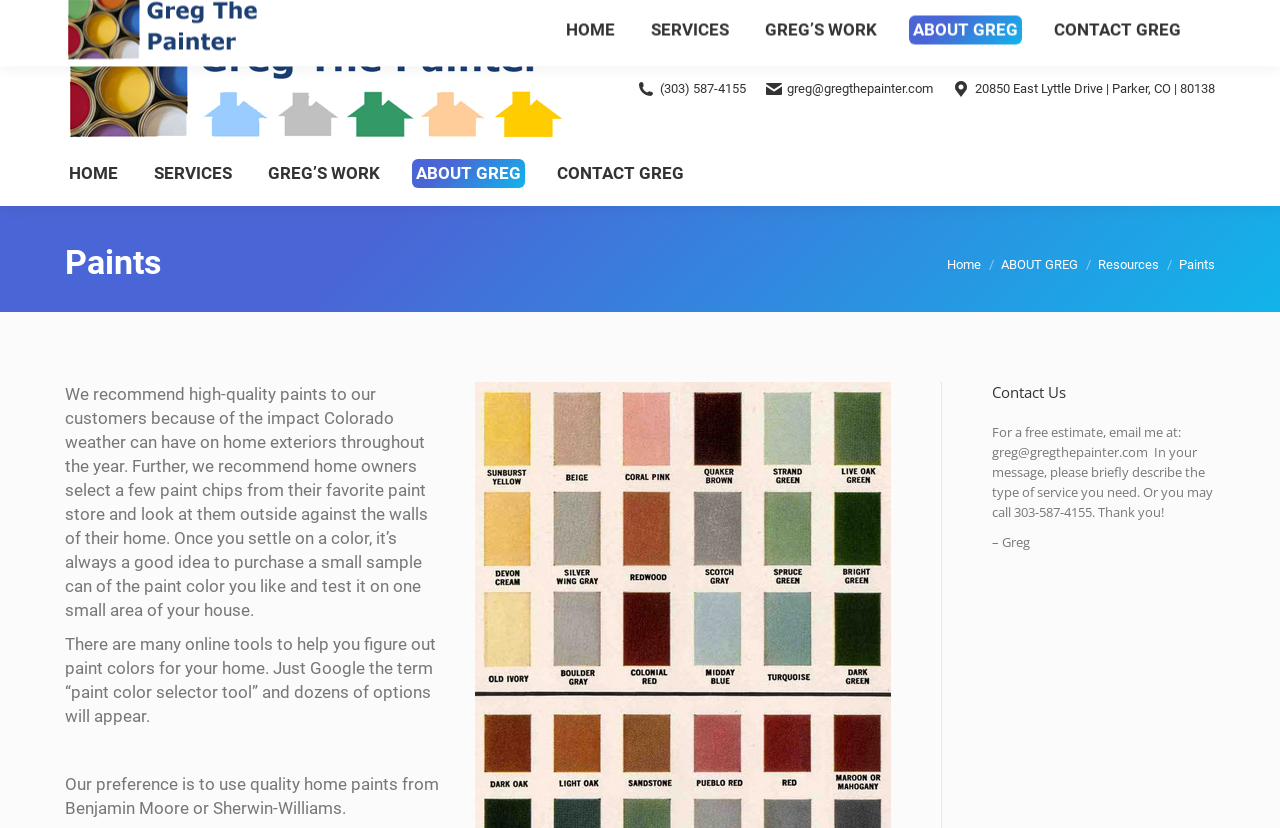Locate the bounding box of the UI element described in the following text: "CONTACT GREG".

[0.432, 0.192, 0.538, 0.227]